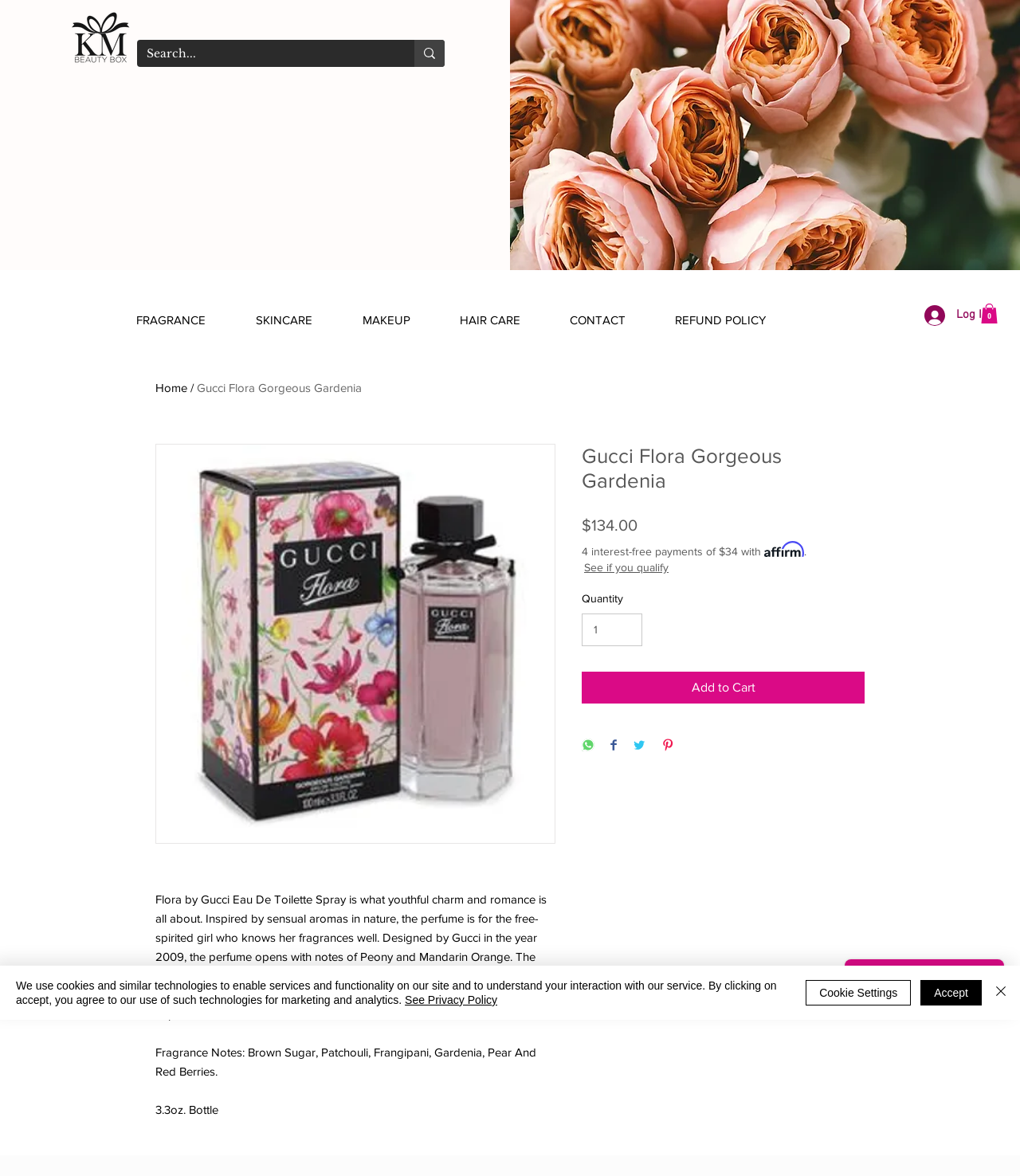Describe all the key features and sections of the webpage thoroughly.

This webpage is about Gucci Flora Gorgeous Gardenia, a perfume product. At the top left corner, there is a logo image and a search bar with a search button. Below the search bar, there is a navigation menu with links to different categories such as FRAGRANCE, SKINCARE, MAKEUP, HAIR CARE, CONTACT, and REFUND POLICY. 

On the top right corner, there are buttons for logging in and a cart with 0 items. 

Below the navigation menu, there is a large image of the perfume product, Peach Roses. 

The main content of the webpage is about the product description, which is located in the middle of the page. The product description is divided into several sections. The first section describes the perfume, stating that it is for the free-spirited girl who knows her fragrances well. The second section lists the fragrance notes, including Brown Sugar, Patchouli, Frangipani, Gardenia, Pear, and Red Berries. The third section displays the product price, $134.00, and offers an option for 4 interest-free payments of $34 with Affirm. 

Below the product description, there are buttons to add the product to the cart, see if you qualify for financing, and share the product on social media platforms such as WhatsApp, Facebook, Twitter, and Pinterest. 

At the bottom of the page, there are two iframes, one for Smart Social Icons and another for Wix Chat. 

Finally, there is a cookie alert at the bottom of the page, which informs users about the use of cookies and similar technologies on the site. The alert provides options to accept, view cookie settings, or close the alert.